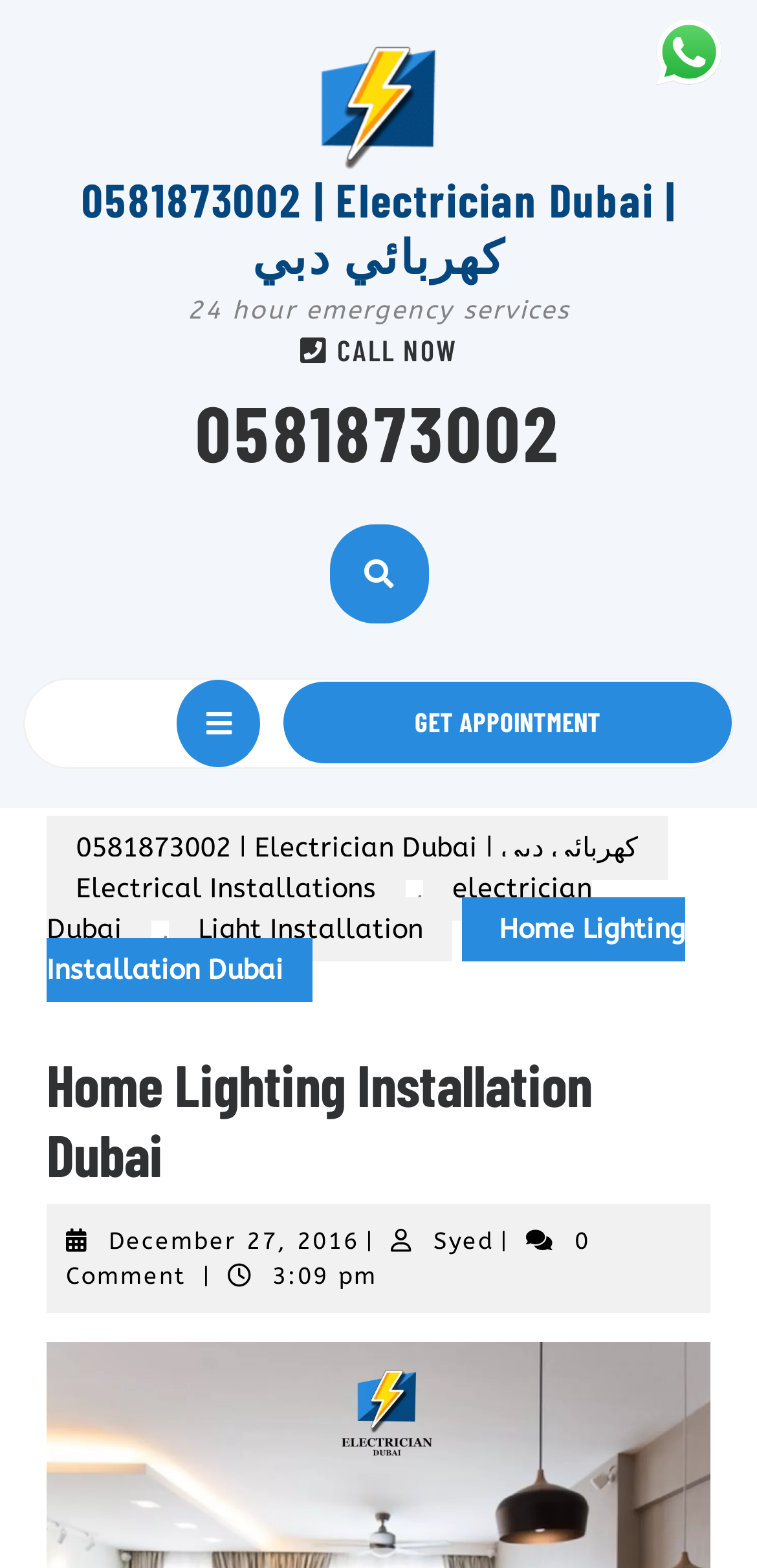Locate the bounding box of the UI element defined by this description: "SyedSyed". The coordinates should be given as four float numbers between 0 and 1, formatted as [left, top, right, bottom].

[0.573, 0.782, 0.652, 0.8]